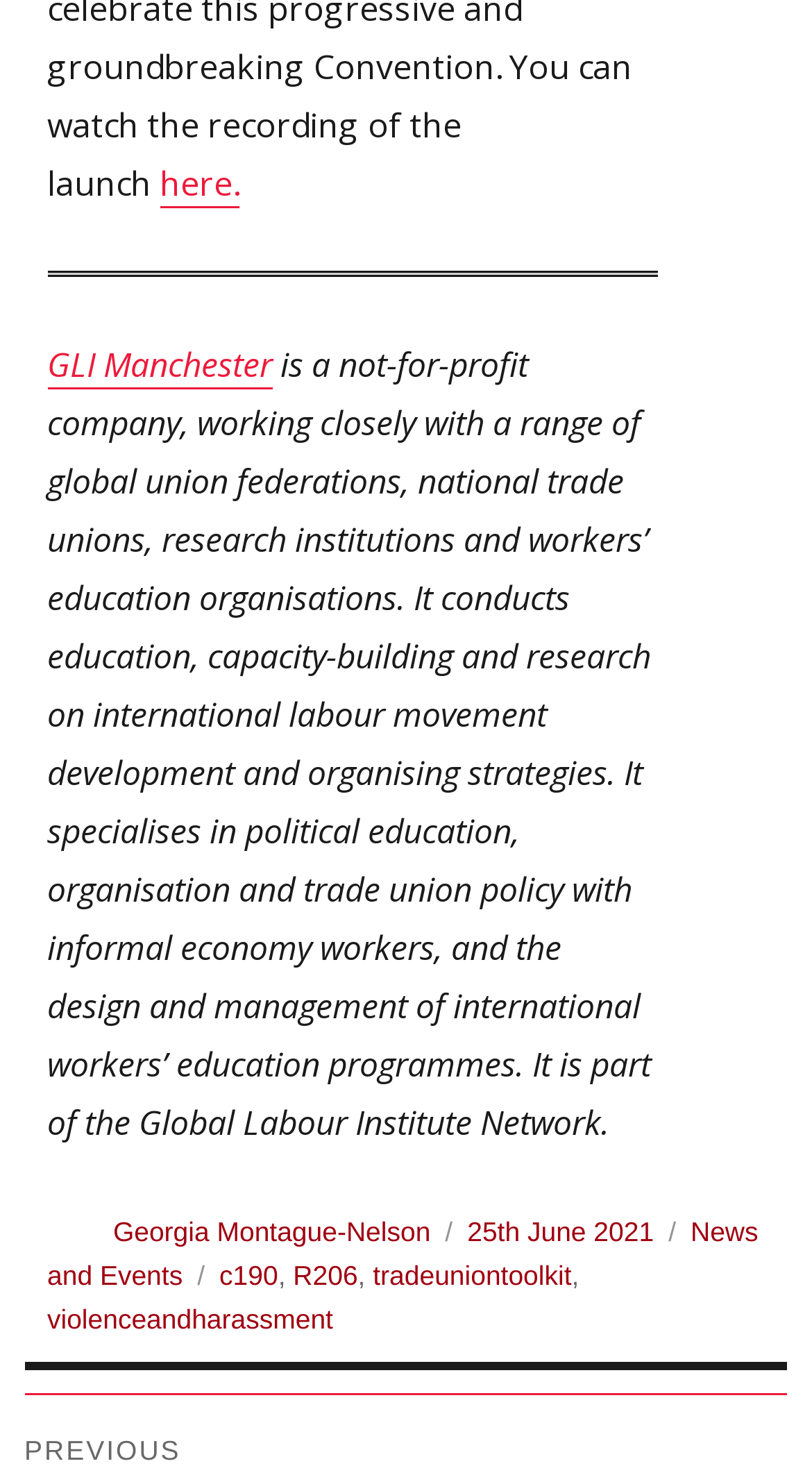Identify the bounding box coordinates of the region that needs to be clicked to carry out this instruction: "Click the photoelectric smoke alarms link". Provide these coordinates as four float numbers ranging from 0 to 1, i.e., [left, top, right, bottom].

None